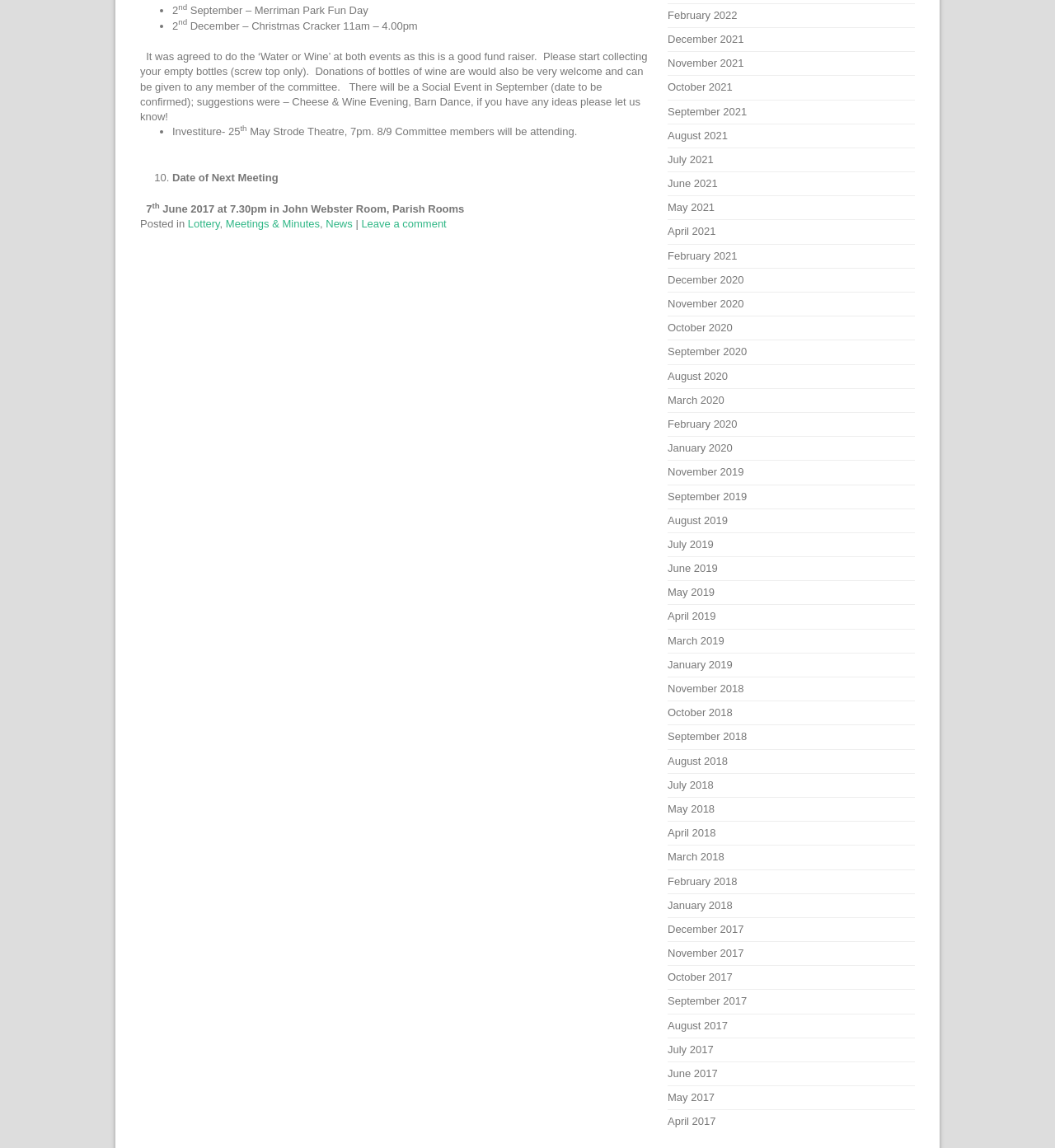What is the purpose of collecting empty bottles?
Using the visual information, respond with a single word or phrase.

For 'Water or Wine' fundraiser